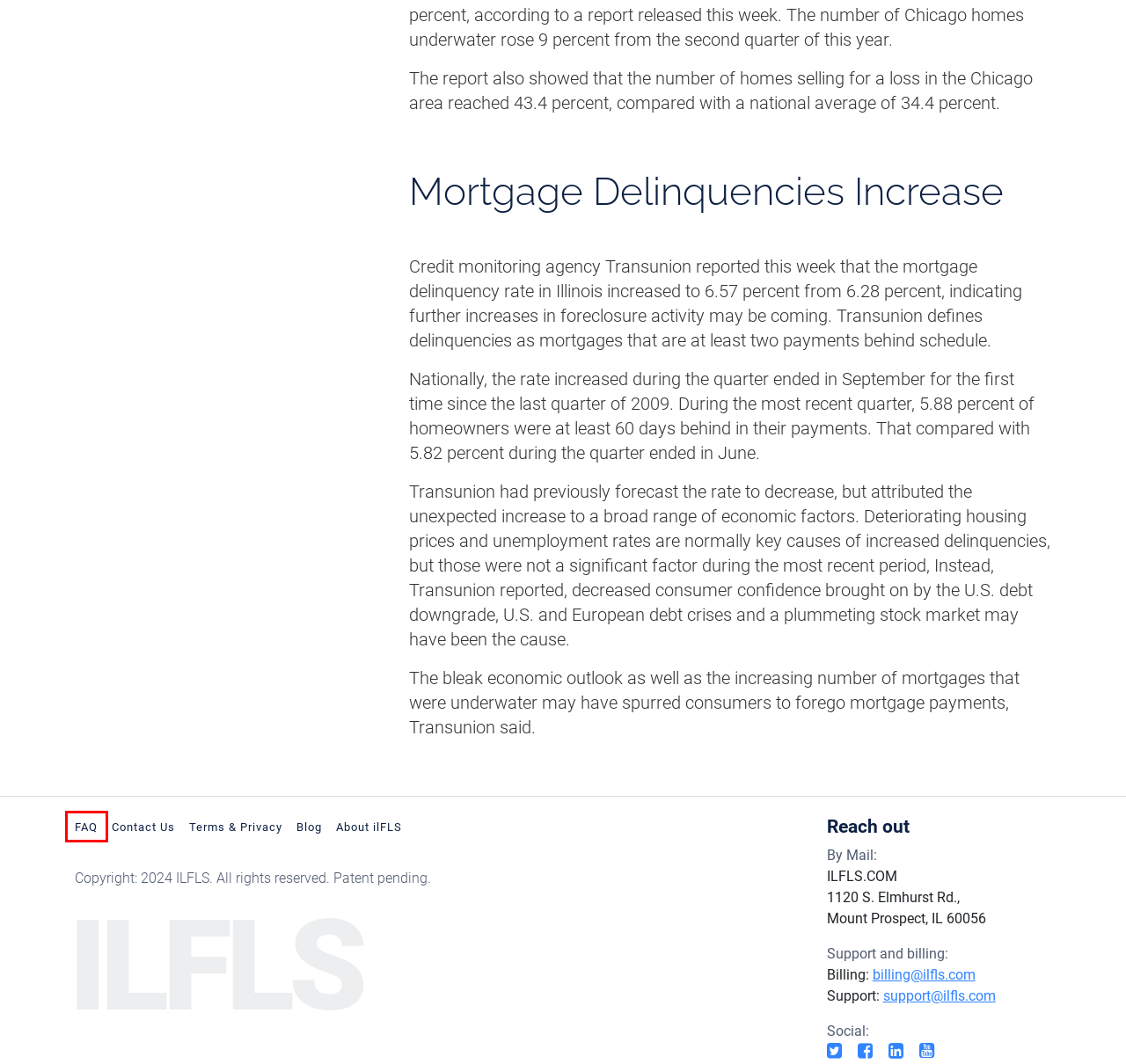After examining the screenshot of a webpage with a red bounding box, choose the most accurate webpage description that corresponds to the new page after clicking the element inside the red box. Here are the candidates:
A. Free And Advanced Foreclosure Seminars And Events | ILFLS.com
B. Advertise Your Real Estate Business With Us | ILFLS.com
C. How to Contact Us | ILFLS.com
D. Frequently Asked Questions | ILFLS.com
E. About Us | ILFLS.com
F. Latest Real Estate News and Stats on Foreclosures | ILFLS.com
G. Terms of Use and Privacy | ILFLS.com
H. Low-priced foreclosures Subscription Plans | ILFLS.com

D